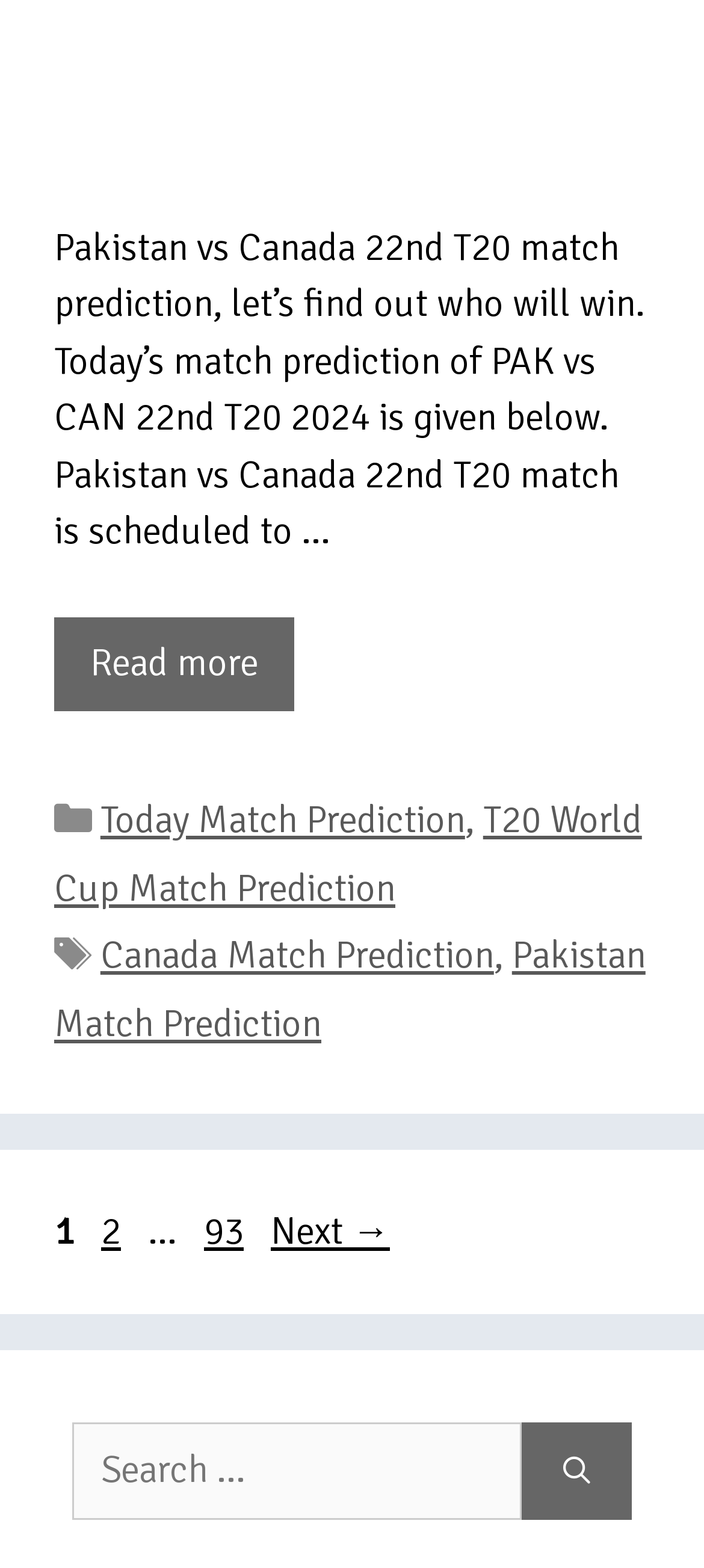Locate the bounding box coordinates of the clickable part needed for the task: "Read more about Pakistan vs Canada 22nd T20 match prediction".

[0.077, 0.394, 0.418, 0.453]